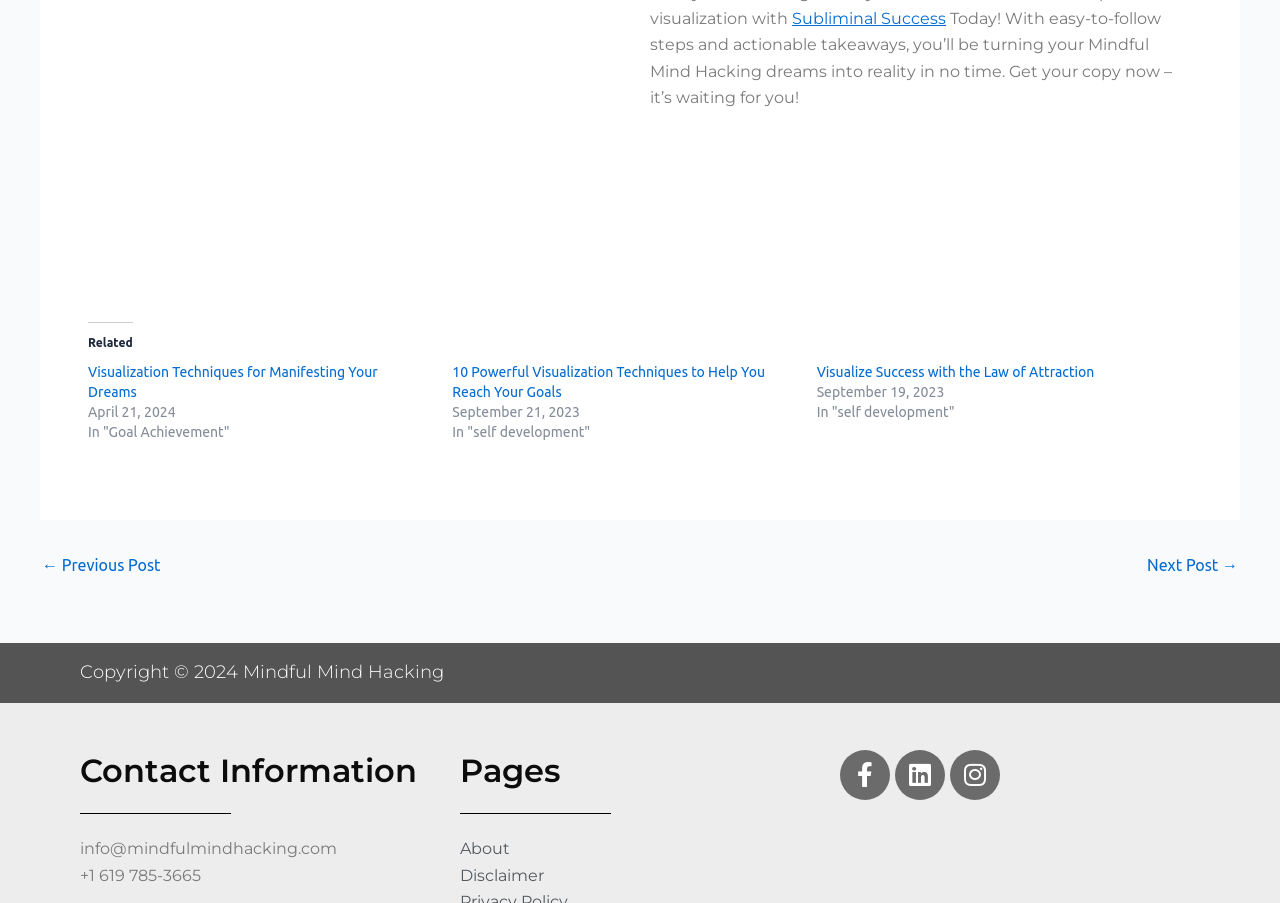What is the topic of the related posts?
Give a single word or phrase answer based on the content of the image.

Goal Achievement and Self Development